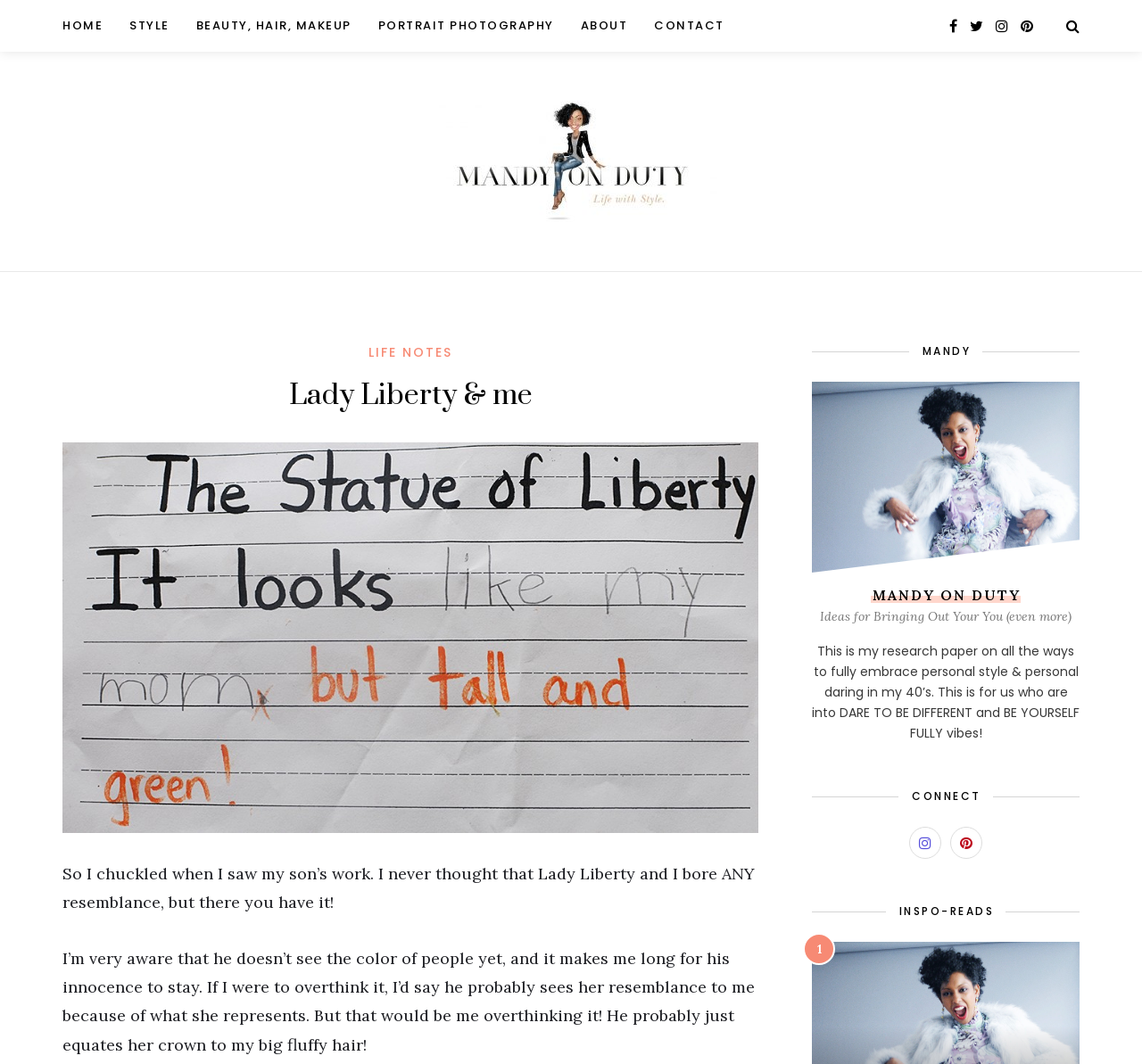Locate the bounding box coordinates of the area you need to click to fulfill this instruction: 'view brands'. The coordinates must be in the form of four float numbers ranging from 0 to 1: [left, top, right, bottom].

None